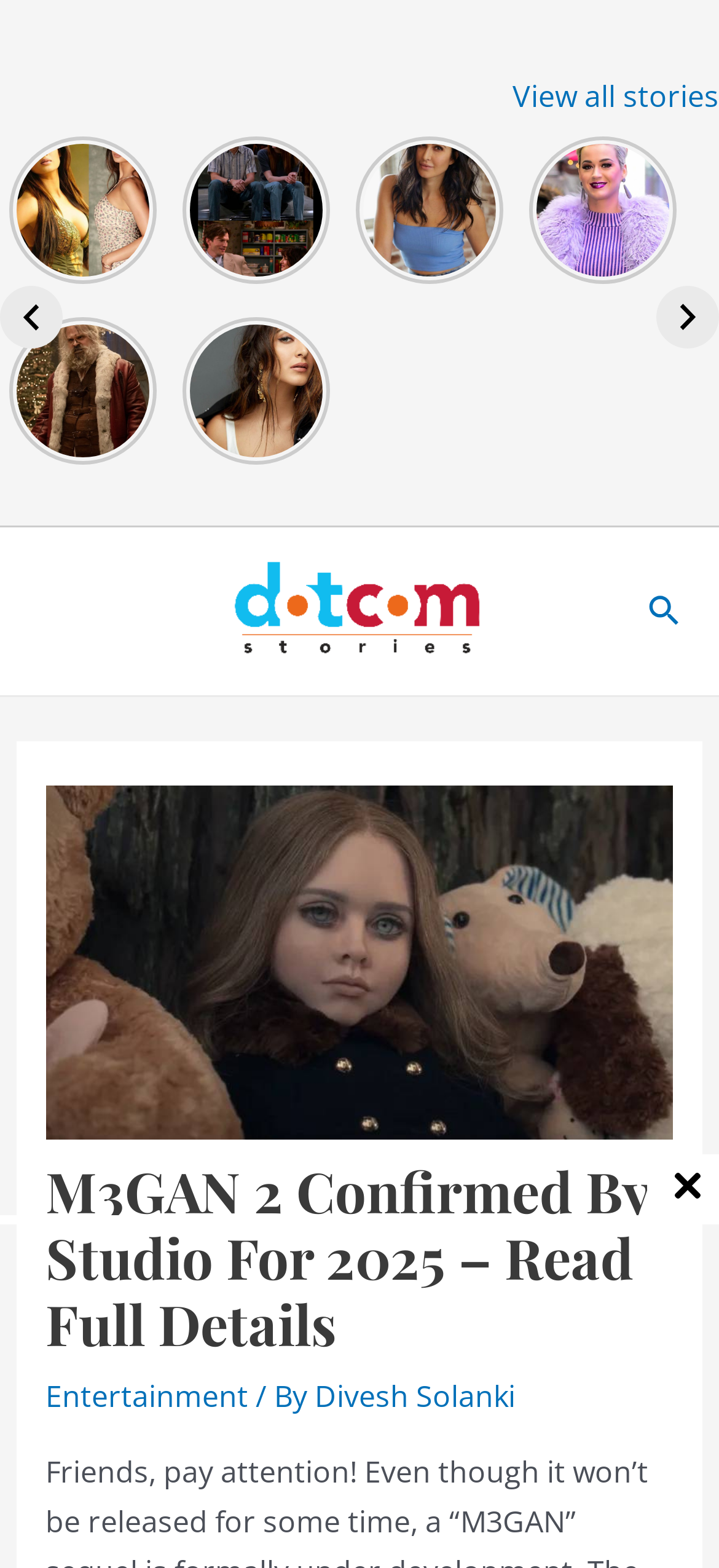How many images are there on the webpage?
Using the image as a reference, answer with just one word or a short phrase.

14